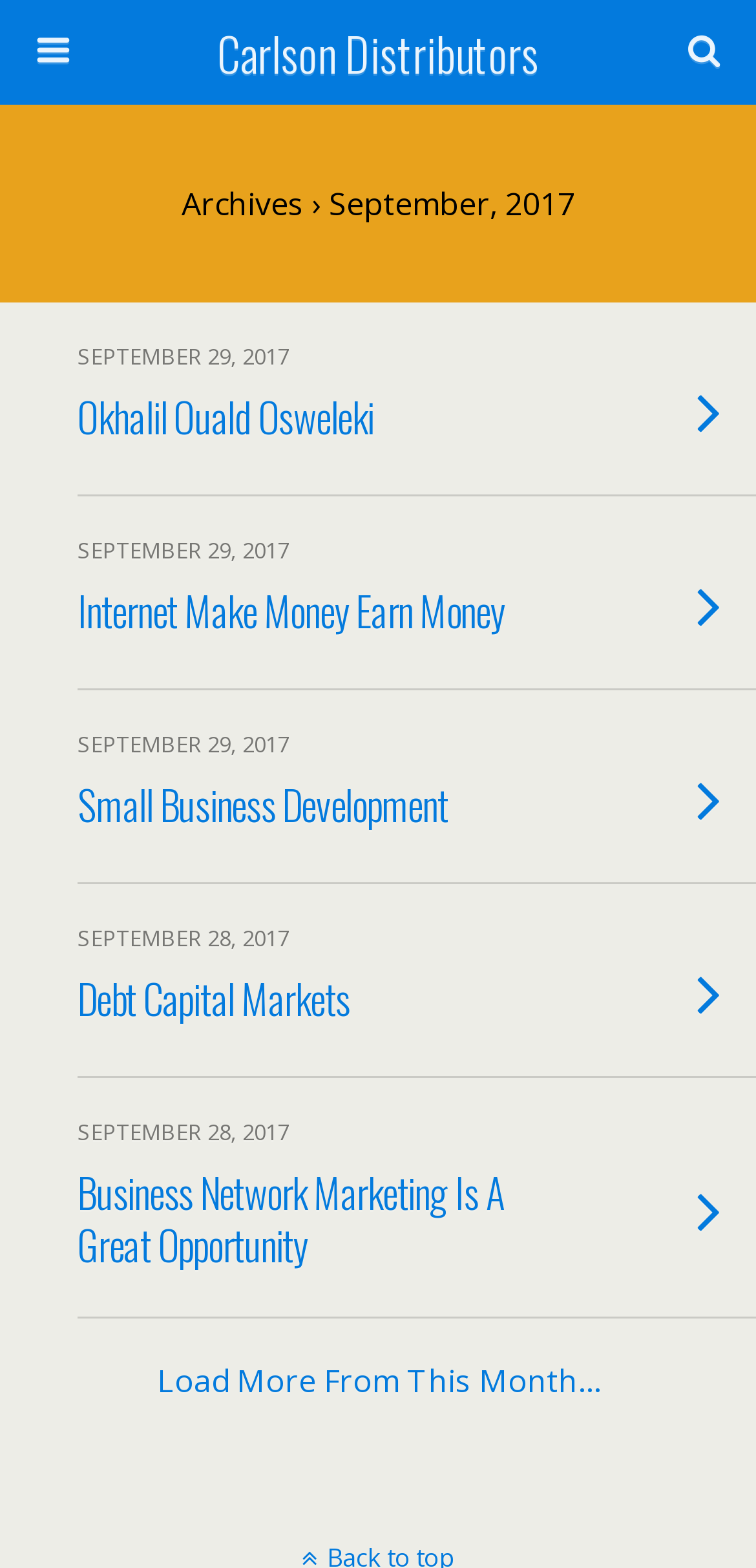Identify the bounding box coordinates of the part that should be clicked to carry out this instruction: "Search for something on the website".

[0.051, 0.073, 0.754, 0.106]